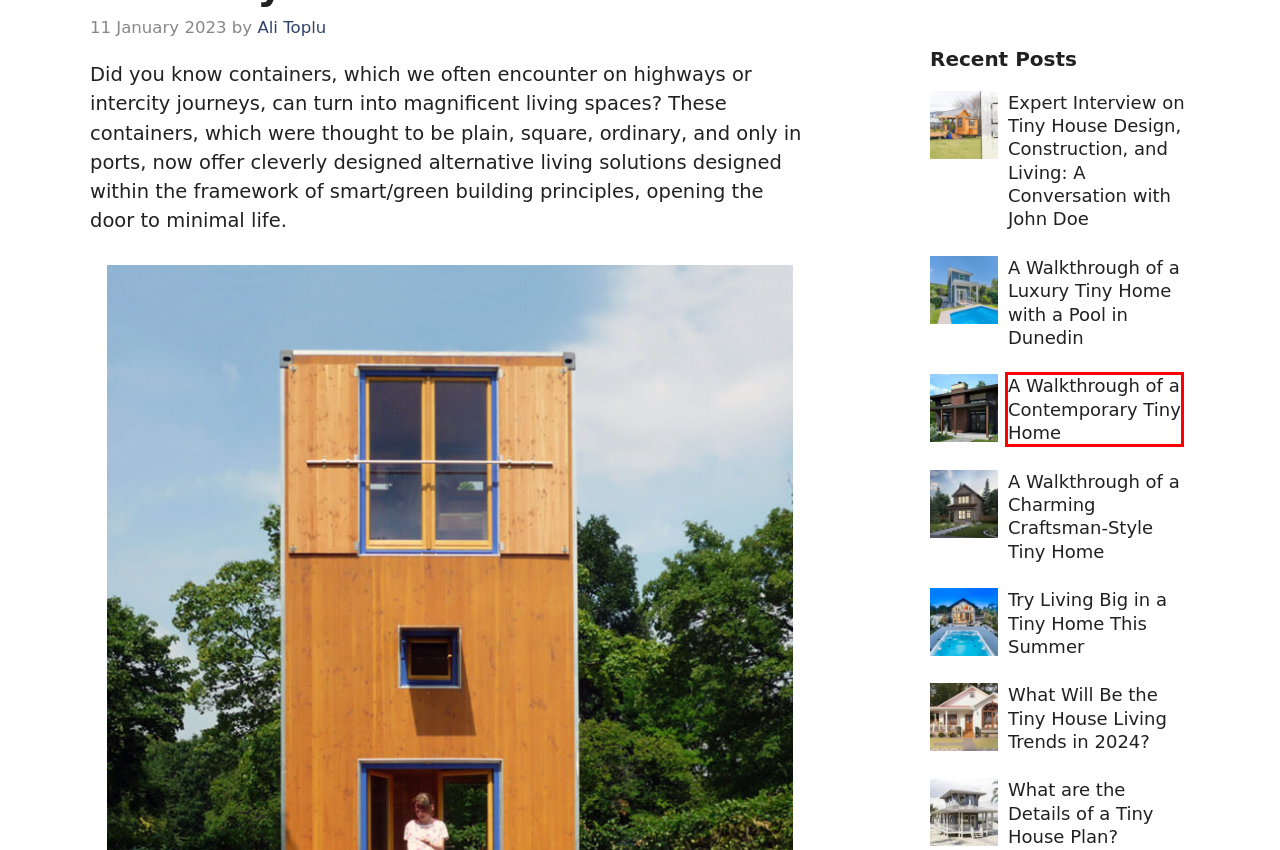Analyze the screenshot of a webpage with a red bounding box and select the webpage description that most accurately describes the new page resulting from clicking the element inside the red box. Here are the candidates:
A. Try Living Big In A Tiny Home This Summer
B. What Will Be The Tiny House Living Trends In 2024?
C. What Are The Details Of A Tiny House Plan?
D. A Walkthrough Of A Contemporary Tiny Home
E. A Walkthrough Of A Charming Craftsman-Style Tiny Home
F. A Walkthrough Of A Luxury Tiny Home With A Pool In Dunedin
G. Ali Toplu, Author At Living In A Tiny
H. Expert Interview On Tiny House Design, Construction, And Living: A Conversation With John Doe

D